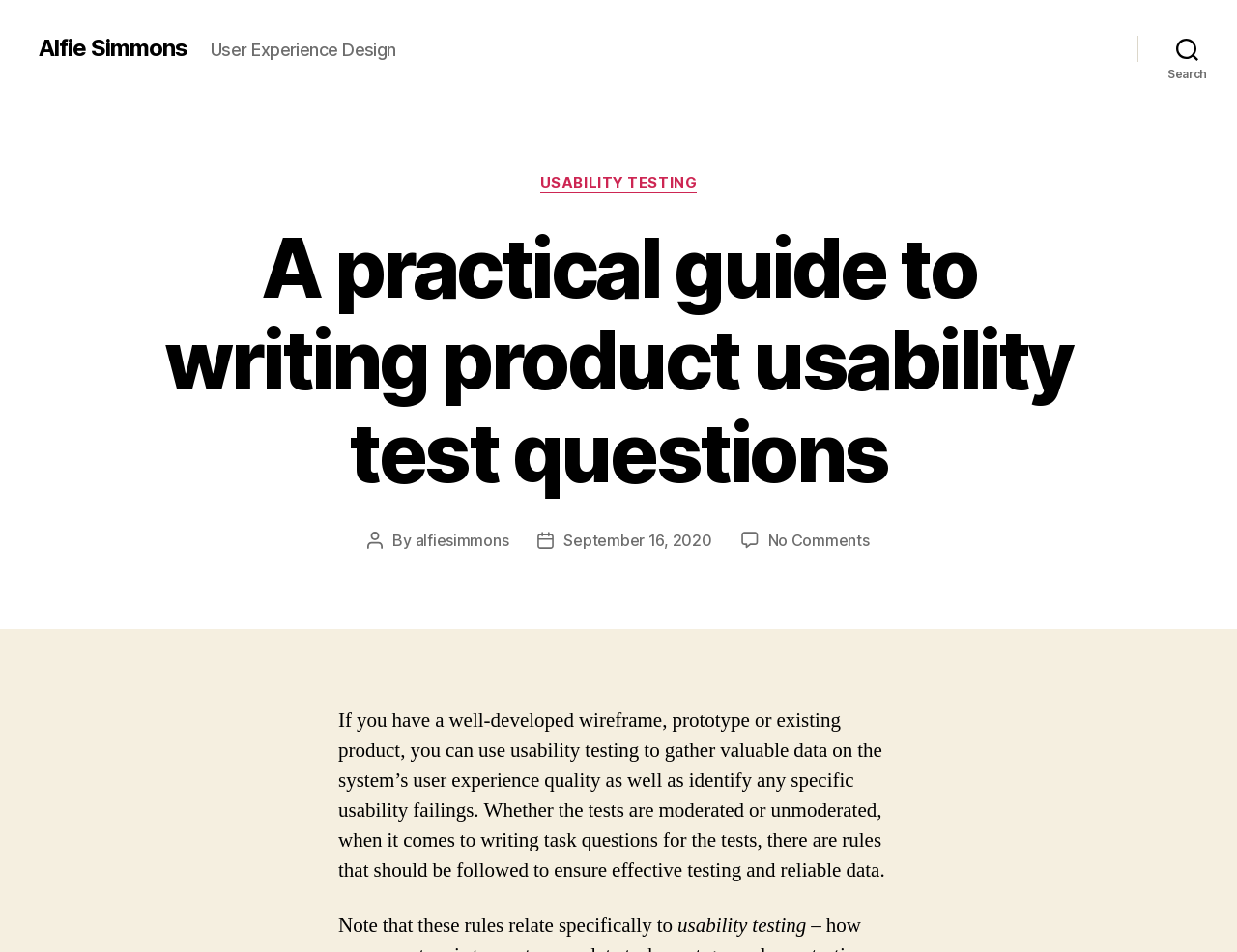Provide a single word or phrase to answer the given question: 
What is the purpose of usability testing?

Gather data on user experience quality